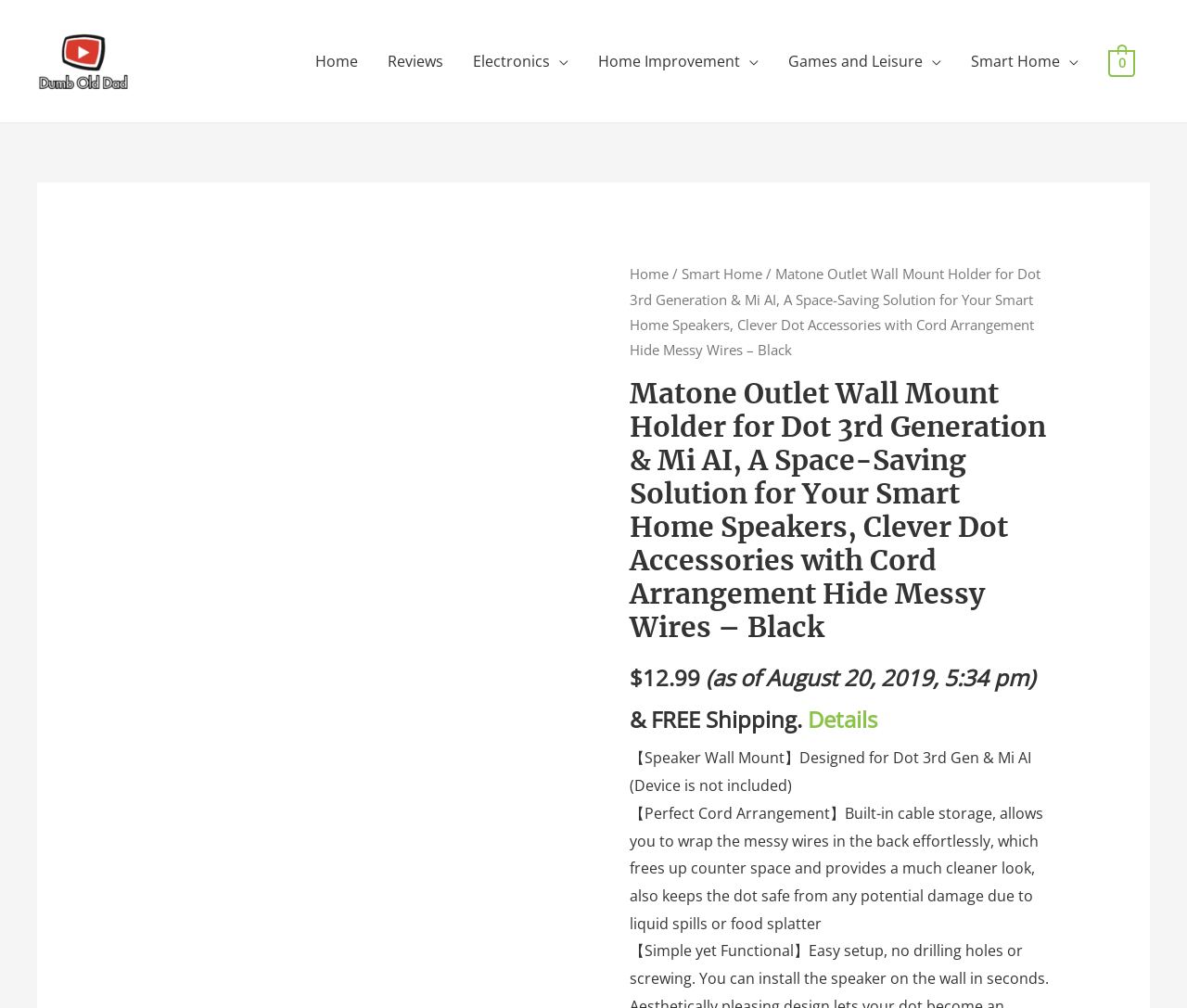What is the benefit of the product's cord arrangement?
Kindly offer a comprehensive and detailed response to the question.

I found the benefit of the product's cord arrangement by reading the static text element on the webpage, which says 'Built-in cable storage, allows you to wrap the messy wires in the back effortlessly, which frees up counter space and provides a much cleaner look'.